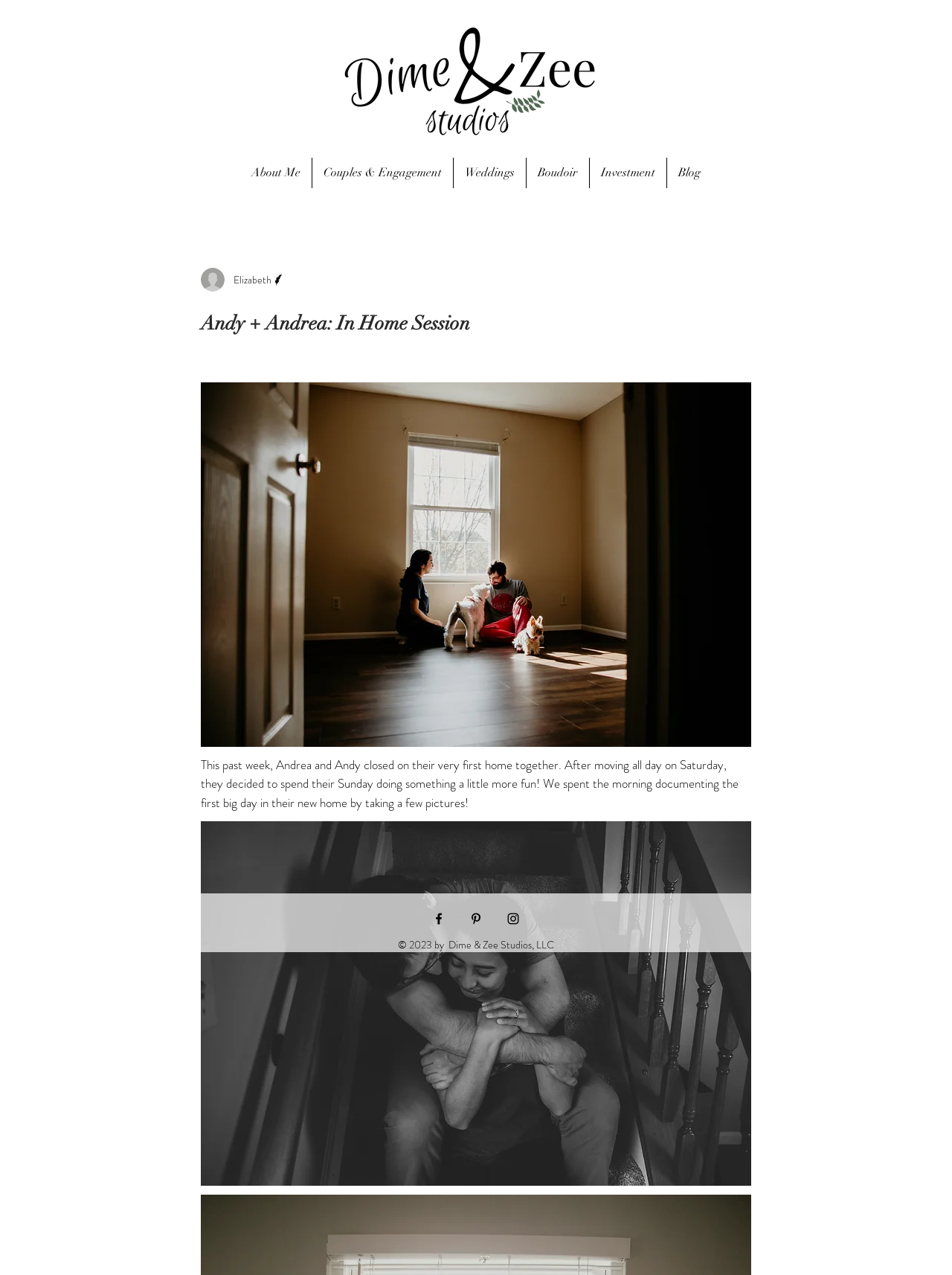Please find and report the bounding box coordinates of the element to click in order to perform the following action: "Open the 'Couples & Engagement' section". The coordinates should be expressed as four float numbers between 0 and 1, in the format [left, top, right, bottom].

[0.328, 0.124, 0.476, 0.148]